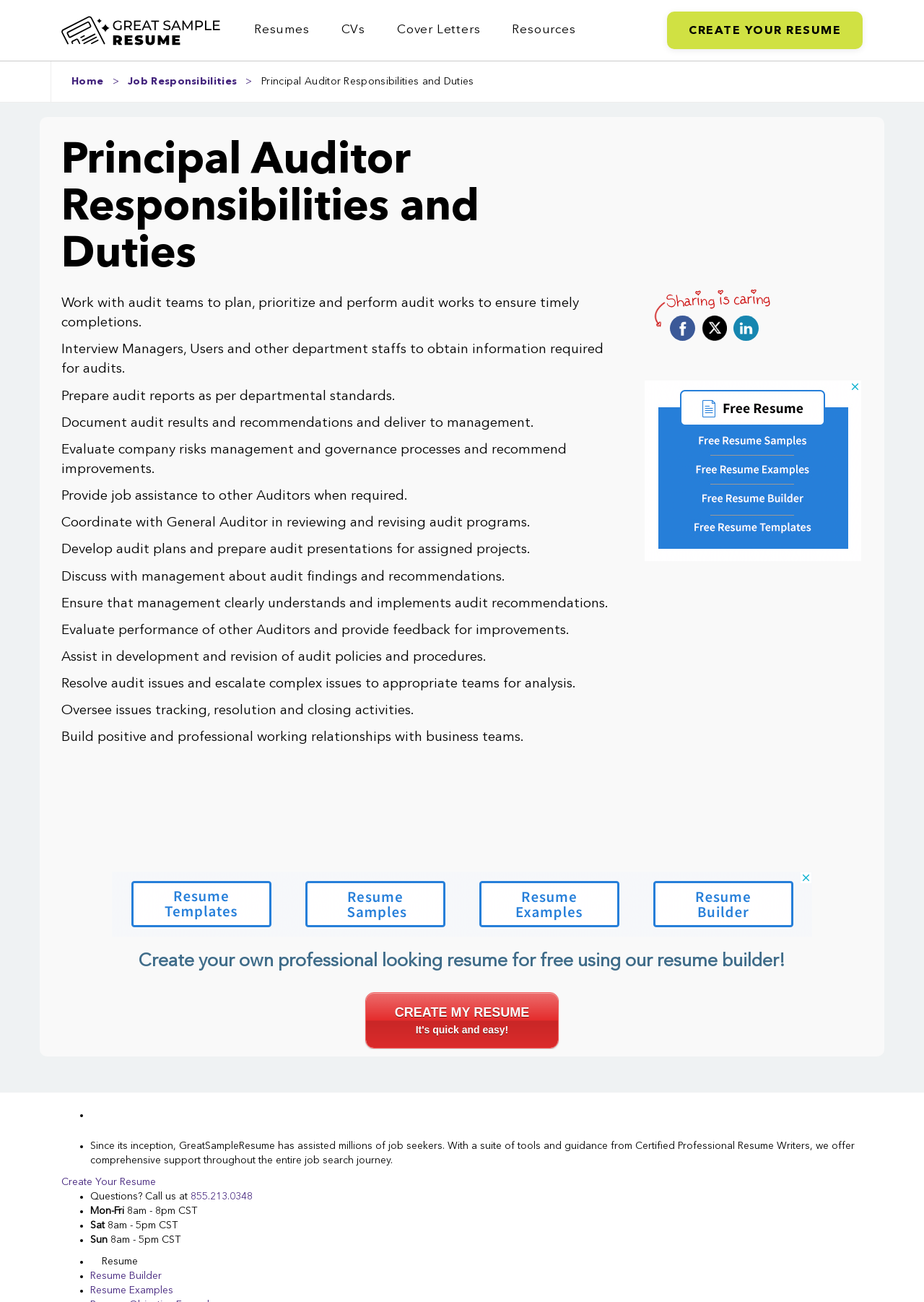What is the phone number to call for questions?
Look at the screenshot and give a one-word or phrase answer.

855.213.0348